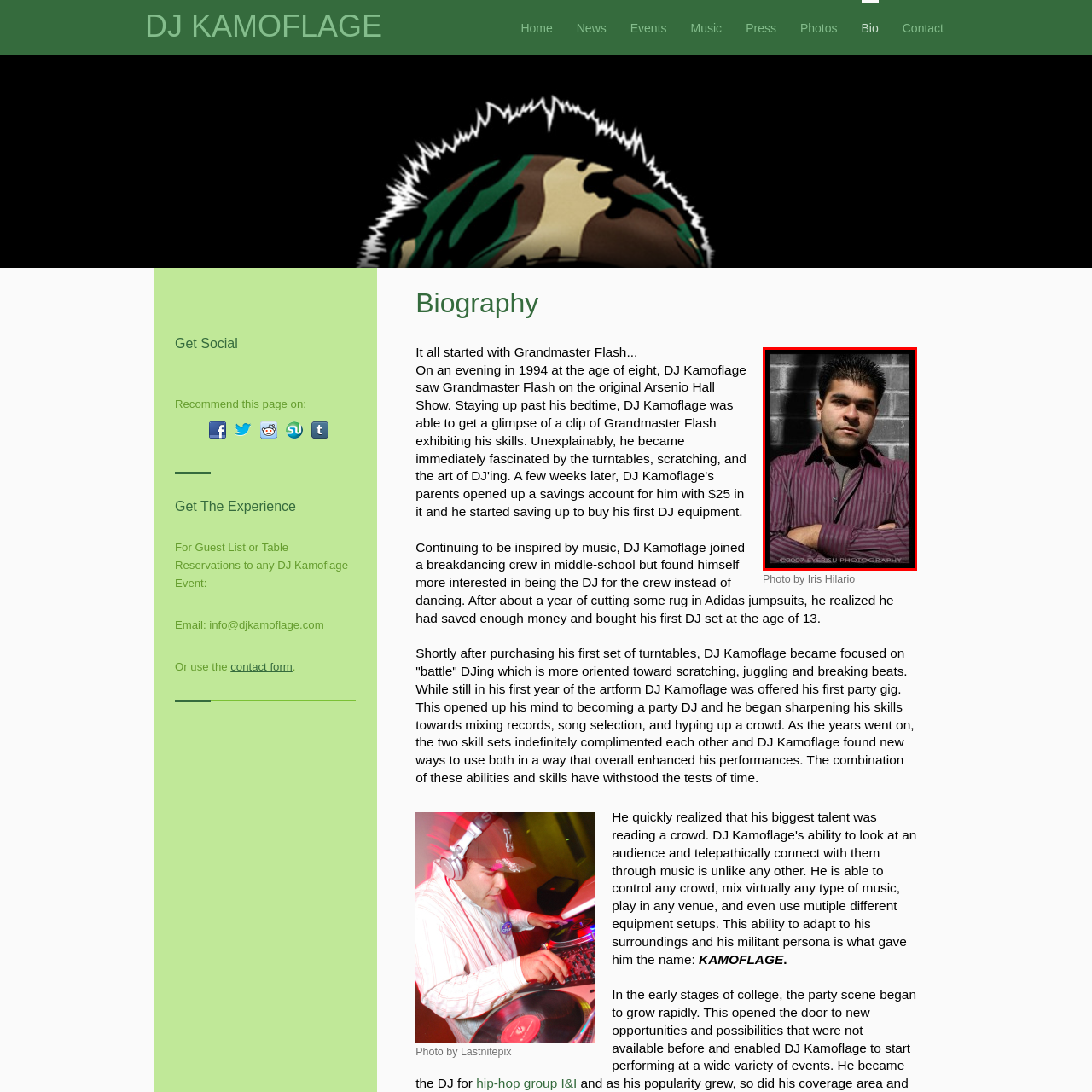Explain in detail the content of the image enclosed by the red outline.

This image features DJ Kamoflage, a notable figure in the music scene, captured in a striking black and white photograph. He stands confidently against a textured wall, wearing a stylish purple striped shirt. His arms are crossed, and his expression conveys a sense of determination and passion for his craft. The photograph, taken by Iris Hilario, highlights DJ Kamoflage's journey in music, where he transitioned from a breakdancer to an accomplished DJ at a young age of 13. This image reflects not only his personality but also his dedication to the art of "battle" DJing, which has become a defining aspect of his performances.